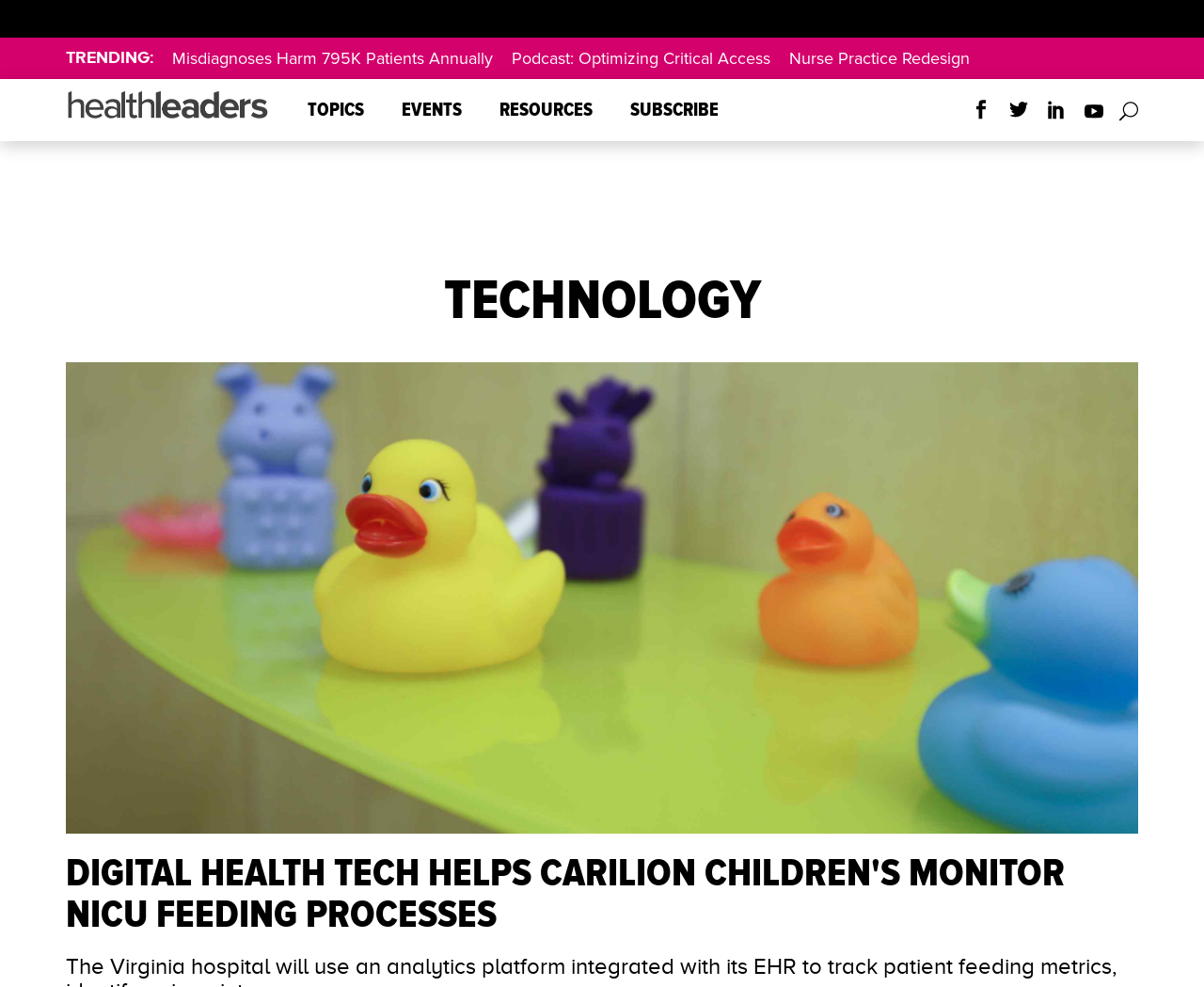Give a succinct answer to this question in a single word or phrase: 
What is the function of the icons at the top right corner?

Social media links